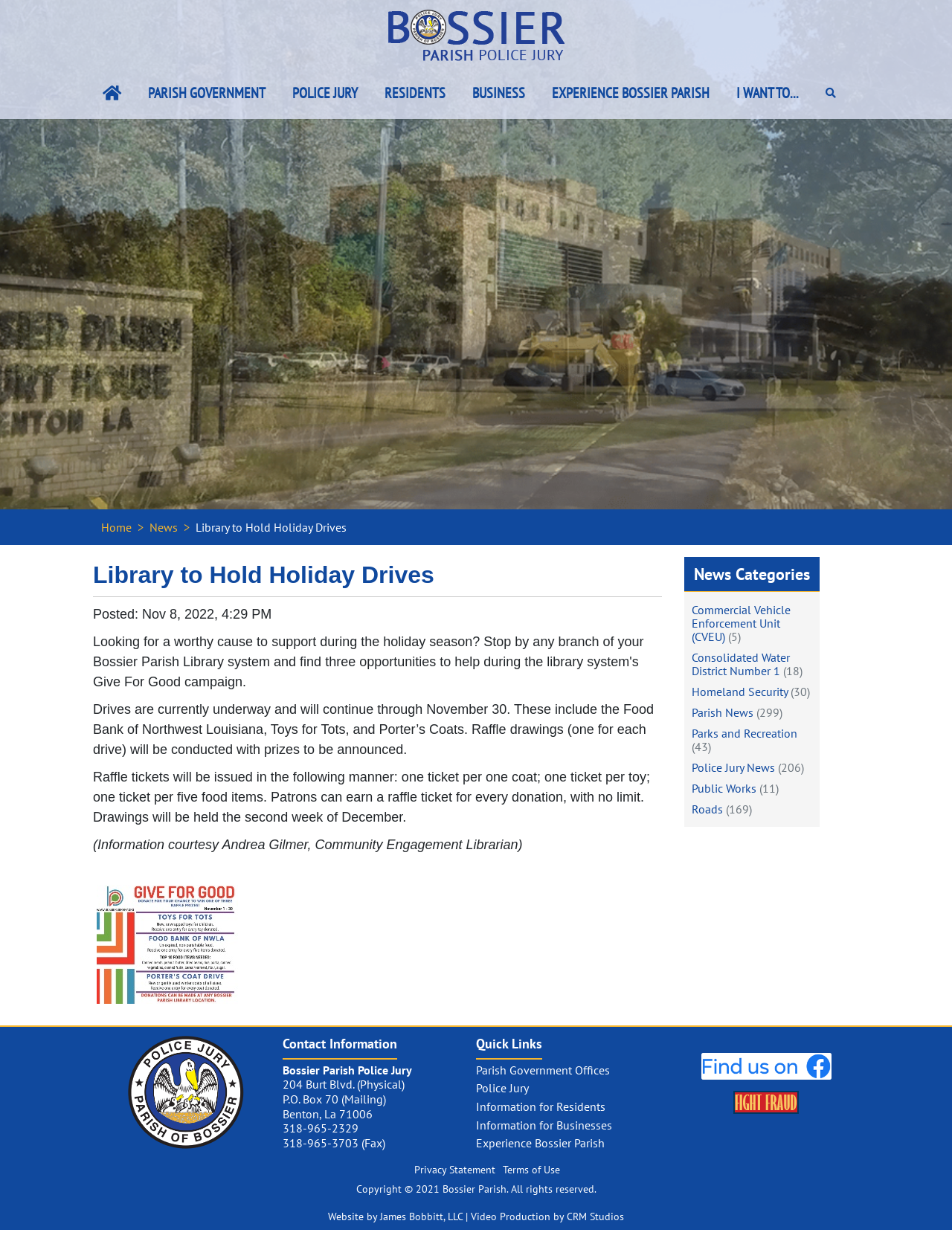Please find the bounding box coordinates of the element's region to be clicked to carry out this instruction: "Find the 'Contact Information'".

[0.297, 0.832, 0.417, 0.846]